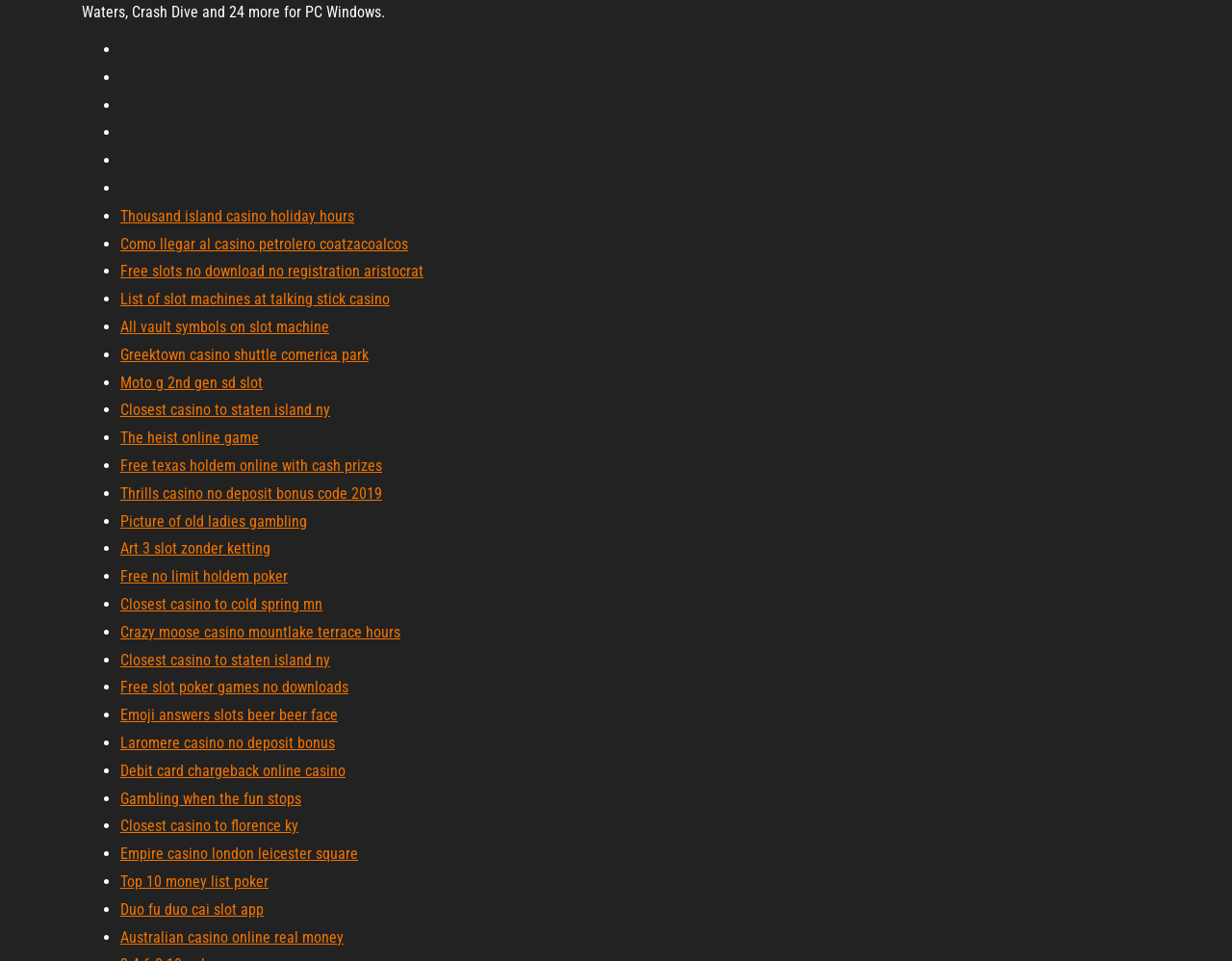Identify the bounding box coordinates for the UI element described by the following text: "The heist online game". Provide the coordinates as four float numbers between 0 and 1, in the format [left, top, right, bottom].

[0.098, 0.446, 0.21, 0.465]